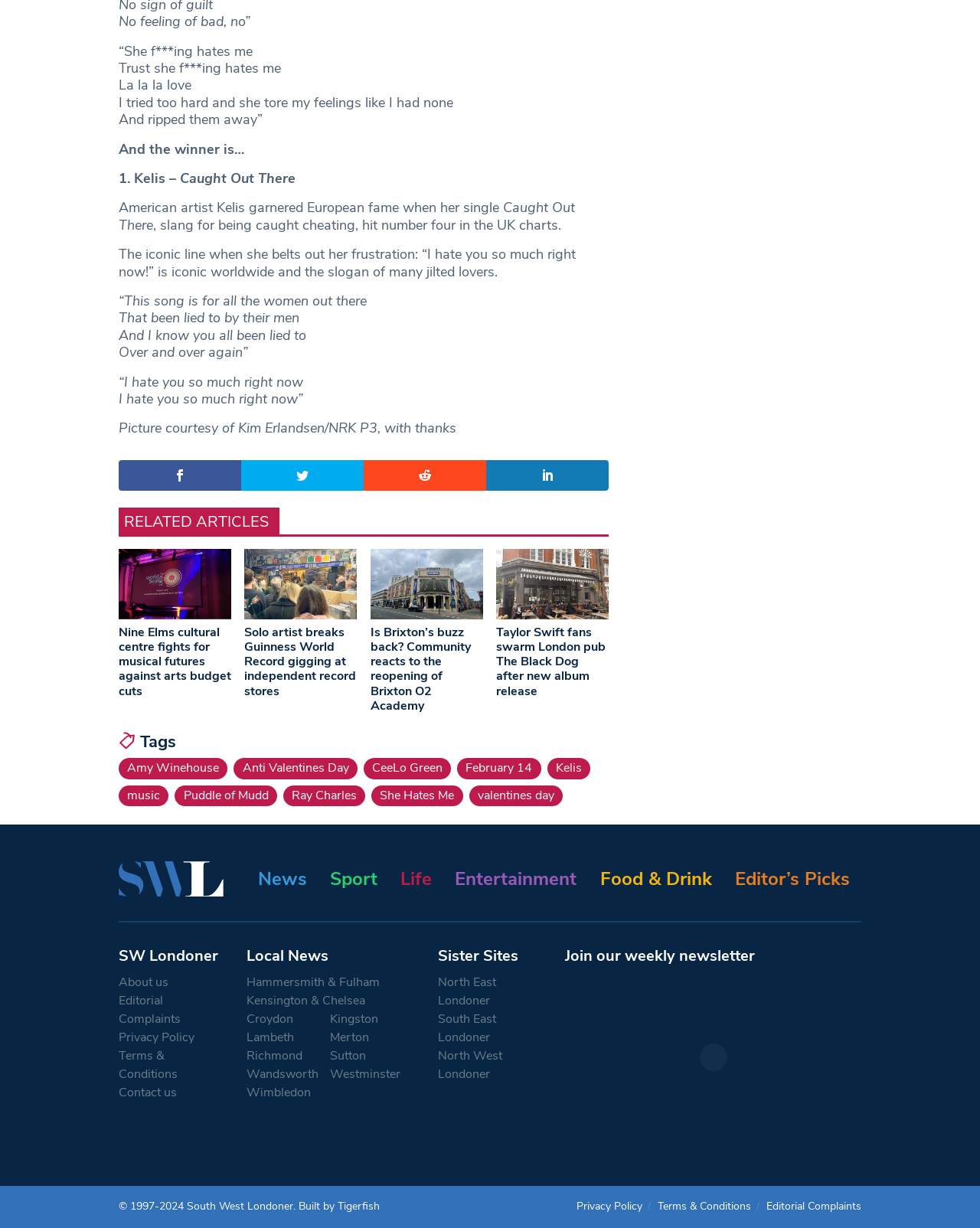Please study the image and answer the question comprehensively:
What is the name of the cultural centre mentioned in the article?

The cultural centre mentioned in the article is Nine Elms, which is fighting for musical futures against arts budget cuts.